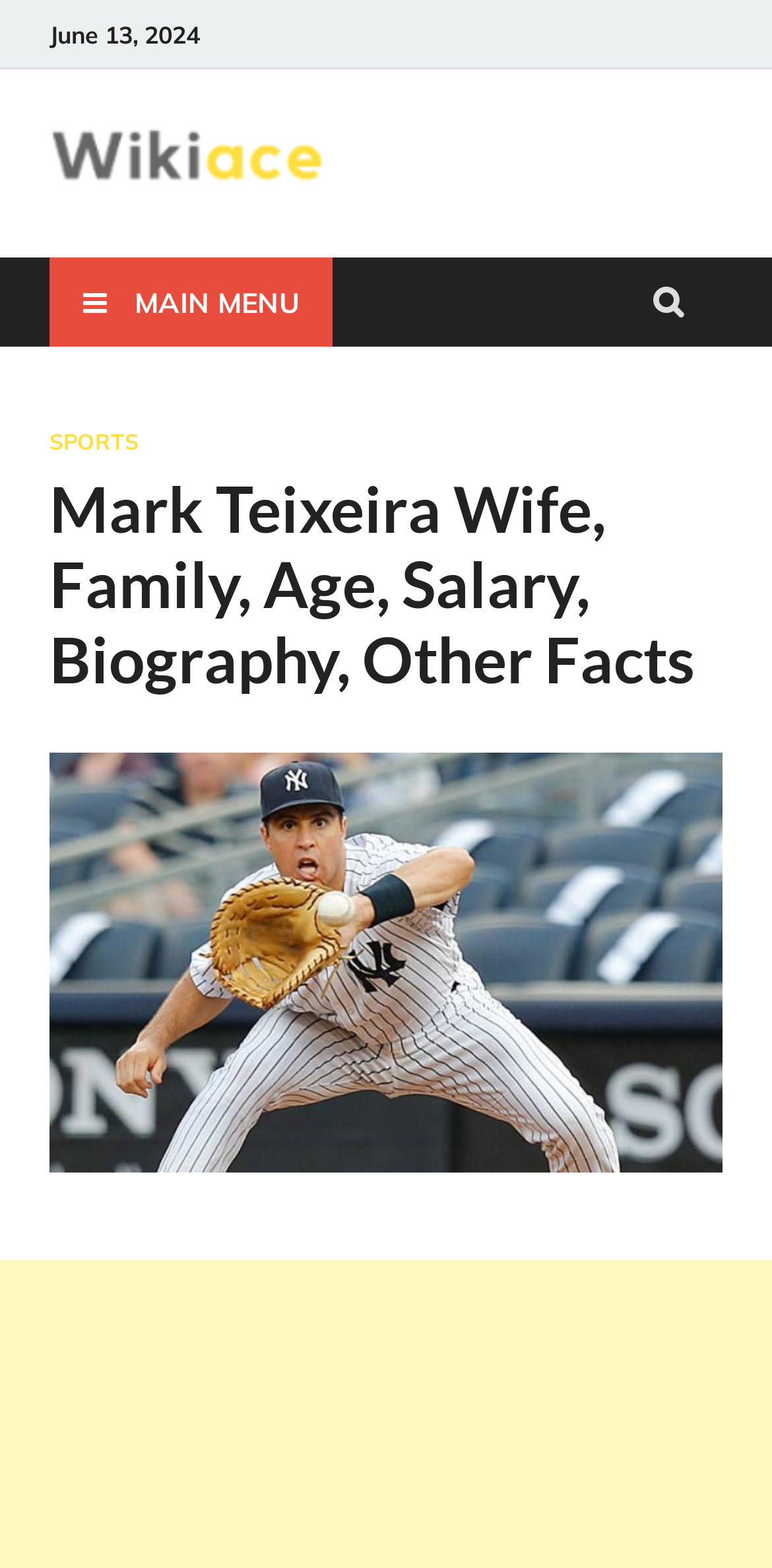Explain the webpage in detail, including its primary components.

The webpage is about Mark Teixeira's biography, featuring his wife, family, age, salary, and other facts. At the top left corner, there is a date "June 13, 2024" displayed. Next to it, there is a link to "Wikiace" with an accompanying image of the Wikiace logo. 

On the top right corner, there is another link to "Wikiace" with a description "Celebrity Biographies, Height, Weight, Wiki Of Famous People" below it. 

Below the top section, there is a main menu button with an icon, which when expanded, reveals a header section. Within this section, there is a link to "SPORTS" and a heading that repeats the title "Mark Teixeira Wife, Family, Age, Salary, Biography, Other Facts". 

Further down, there is another link to the same title, accompanied by an image related to Mark Teixeira's biography.